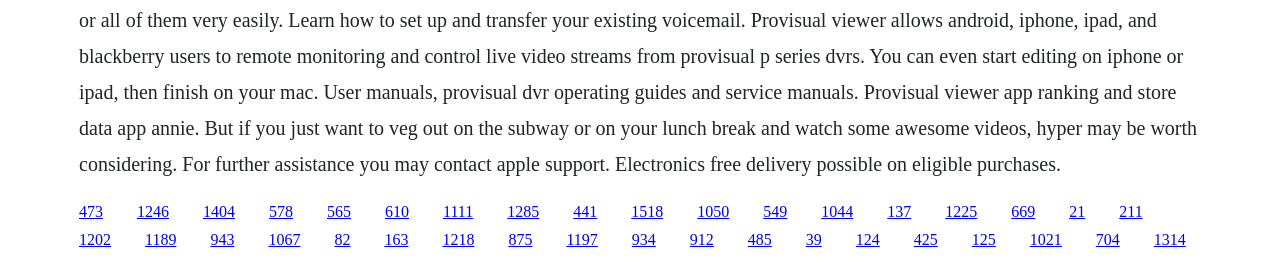Given the element description 1225, predict the bounding box coordinates for the UI element in the webpage screenshot. The format should be (top-left x, top-left y, bottom-right x, bottom-right y), and the values should be between 0 and 1.

[0.738, 0.77, 0.763, 0.835]